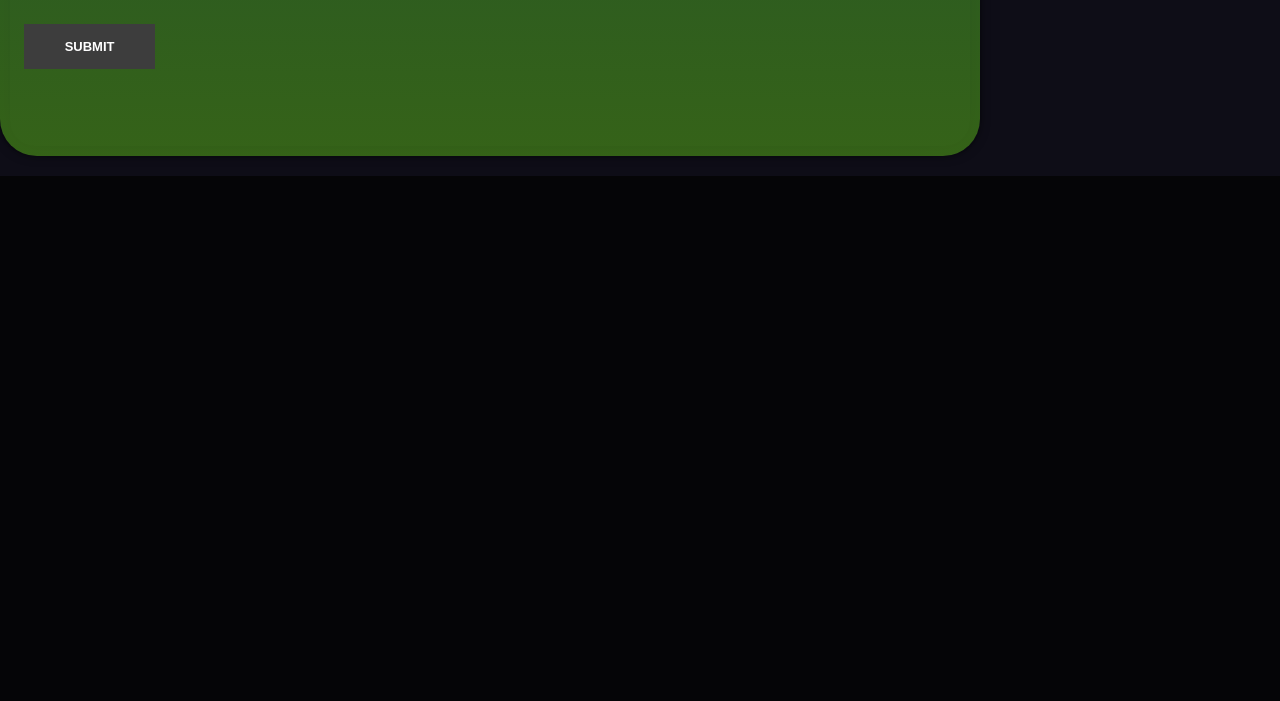What is the purpose of the 'Submit' button?
Look at the image and answer with only one word or phrase.

Make a purchase